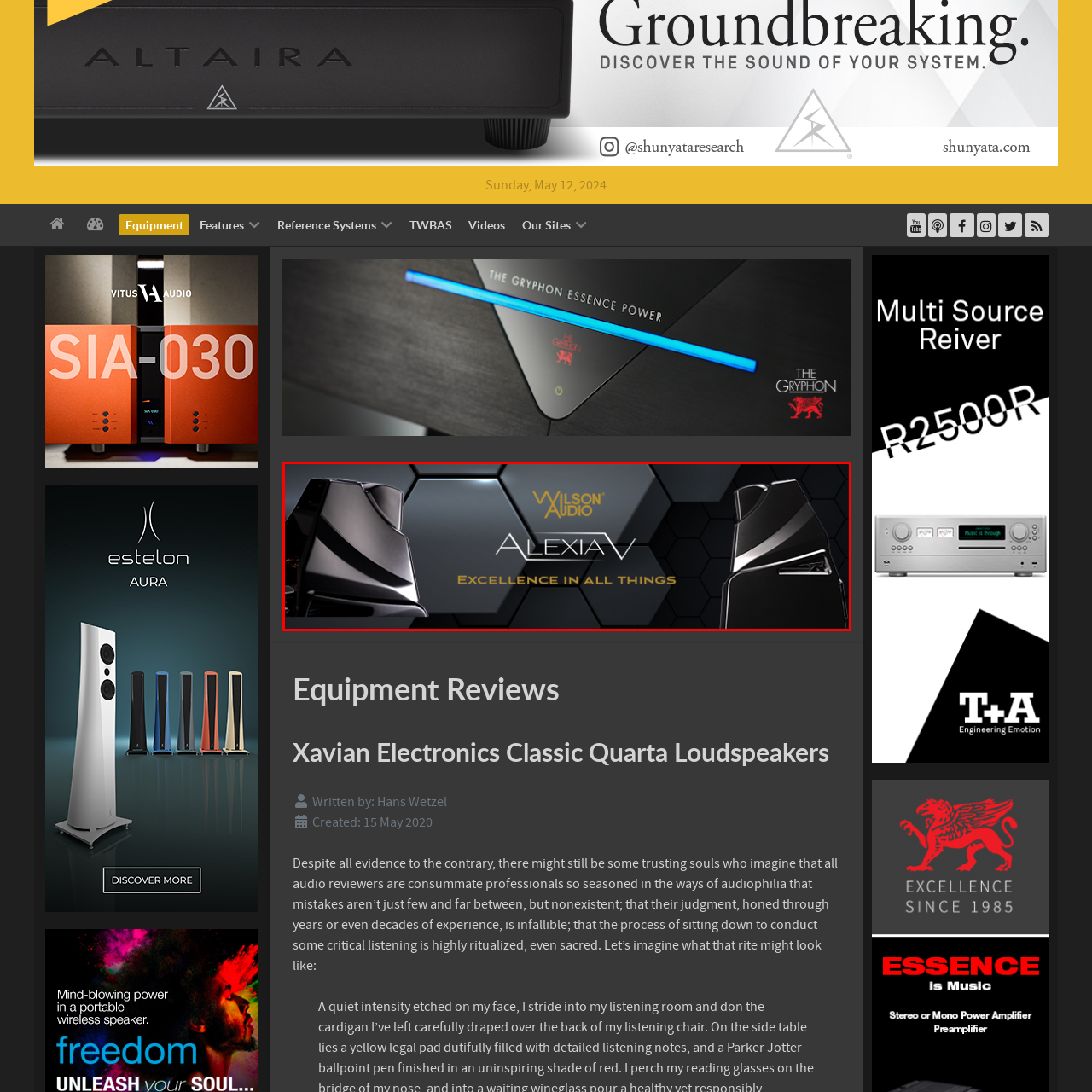What is the brand name of the speakers?
Look closely at the part of the image outlined in red and give a one-word or short phrase answer.

Wilson Audio